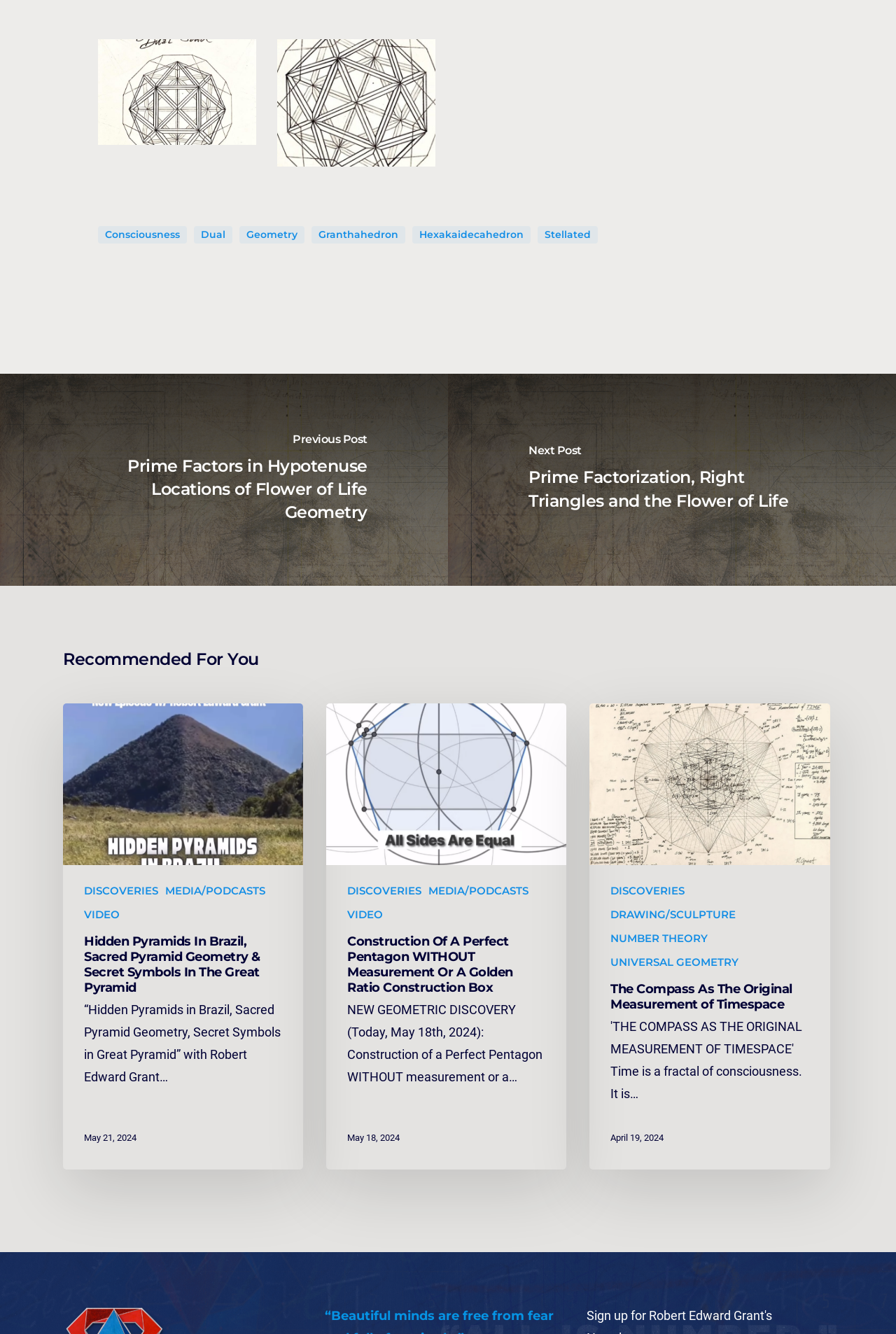From the element description: "Hexakaidecahedron", extract the bounding box coordinates of the UI element. The coordinates should be expressed as four float numbers between 0 and 1, in the order [left, top, right, bottom].

[0.46, 0.169, 0.592, 0.183]